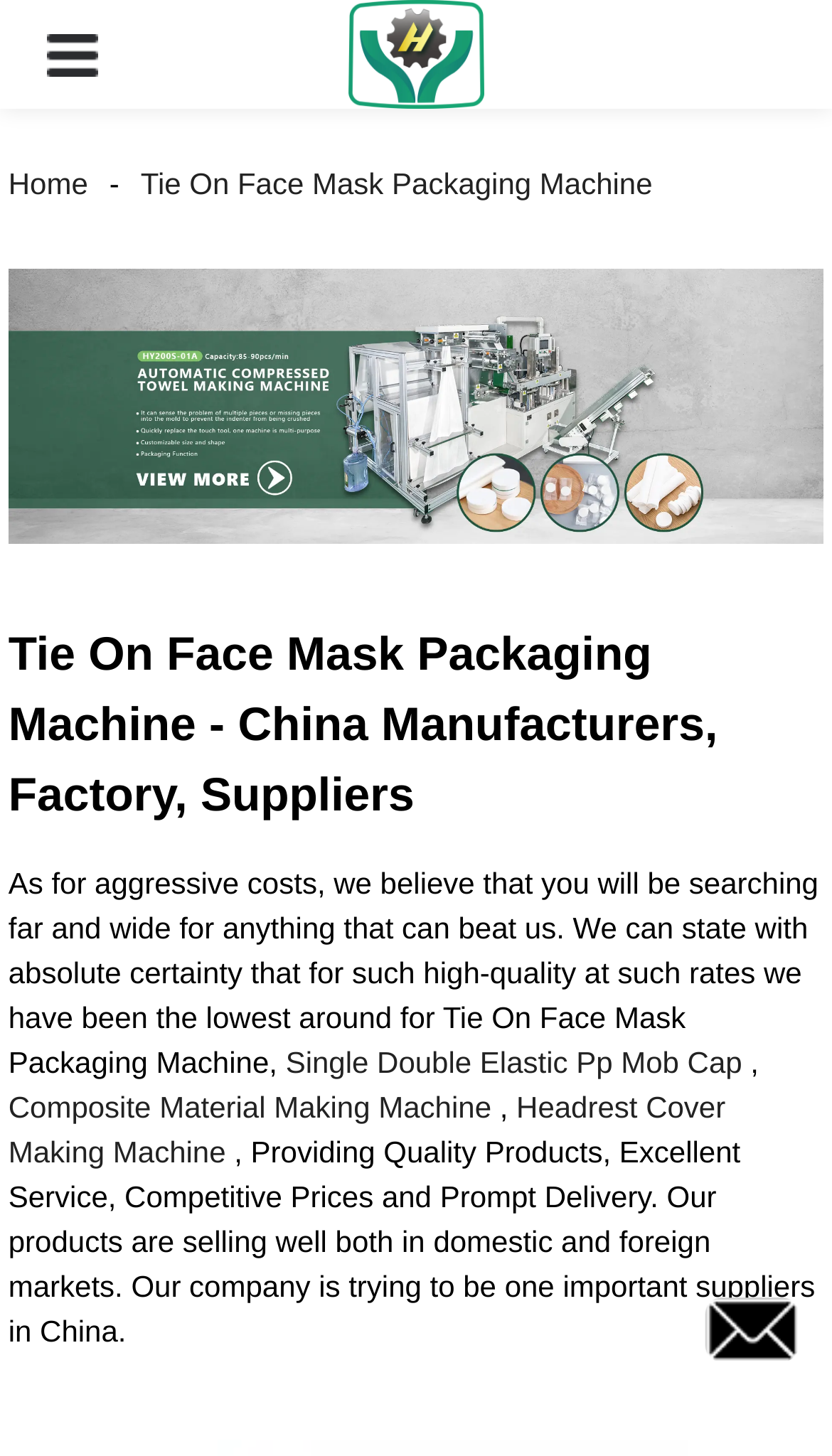What is the company's competitive advantage?
Carefully analyze the image and provide a thorough answer to the question.

The company claims to have the lowest prices for high-quality products, as stated in the StaticText element, which suggests that the company's competitive advantage lies in its pricing strategy.